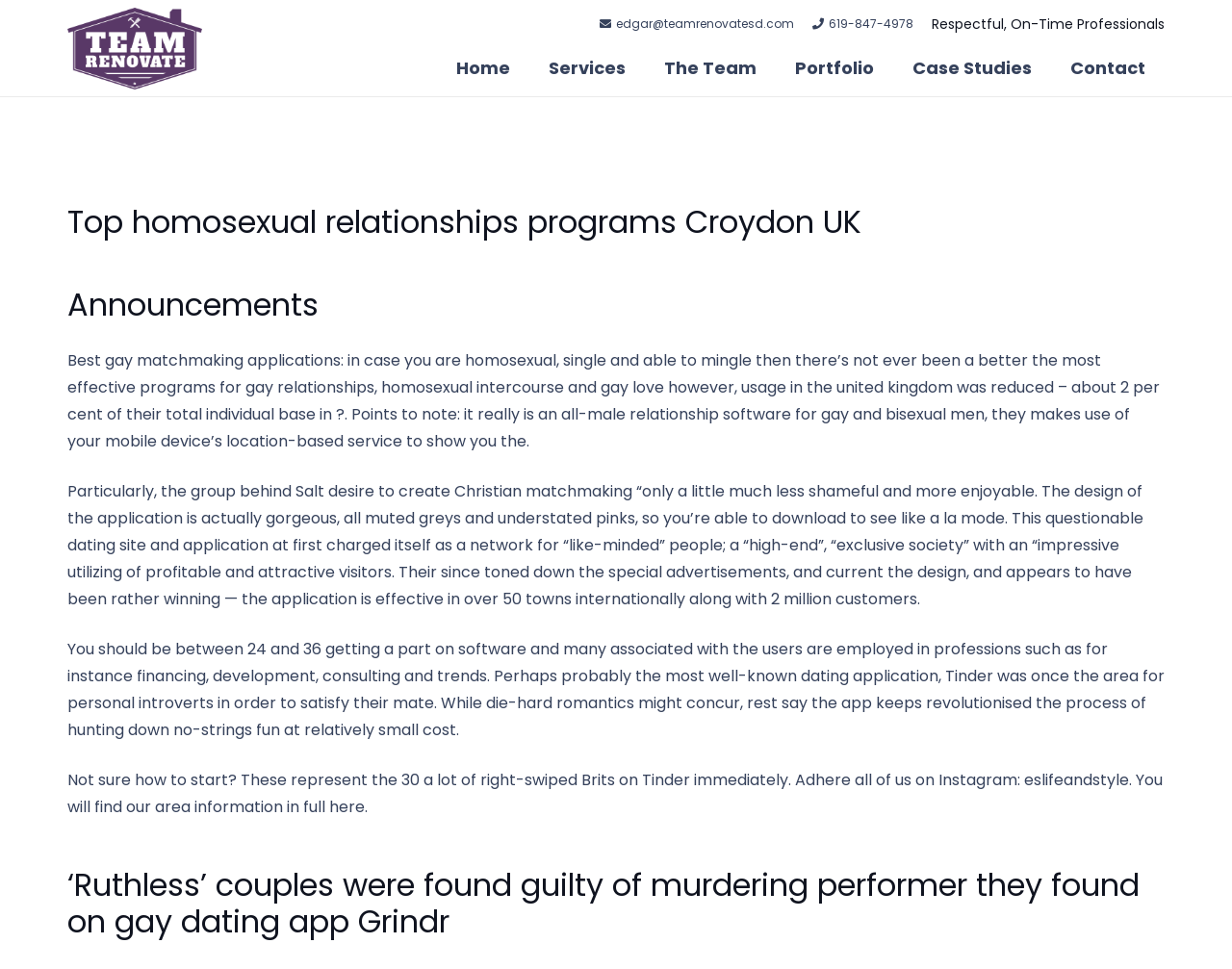How many customers does the Salt app have?
Carefully analyze the image and provide a detailed answer to the question.

The webpage mentions that 'the application is effective in over 50 towns internationally along with 2 million customers.' This information is provided in the context of describing the success of the Salt dating app.